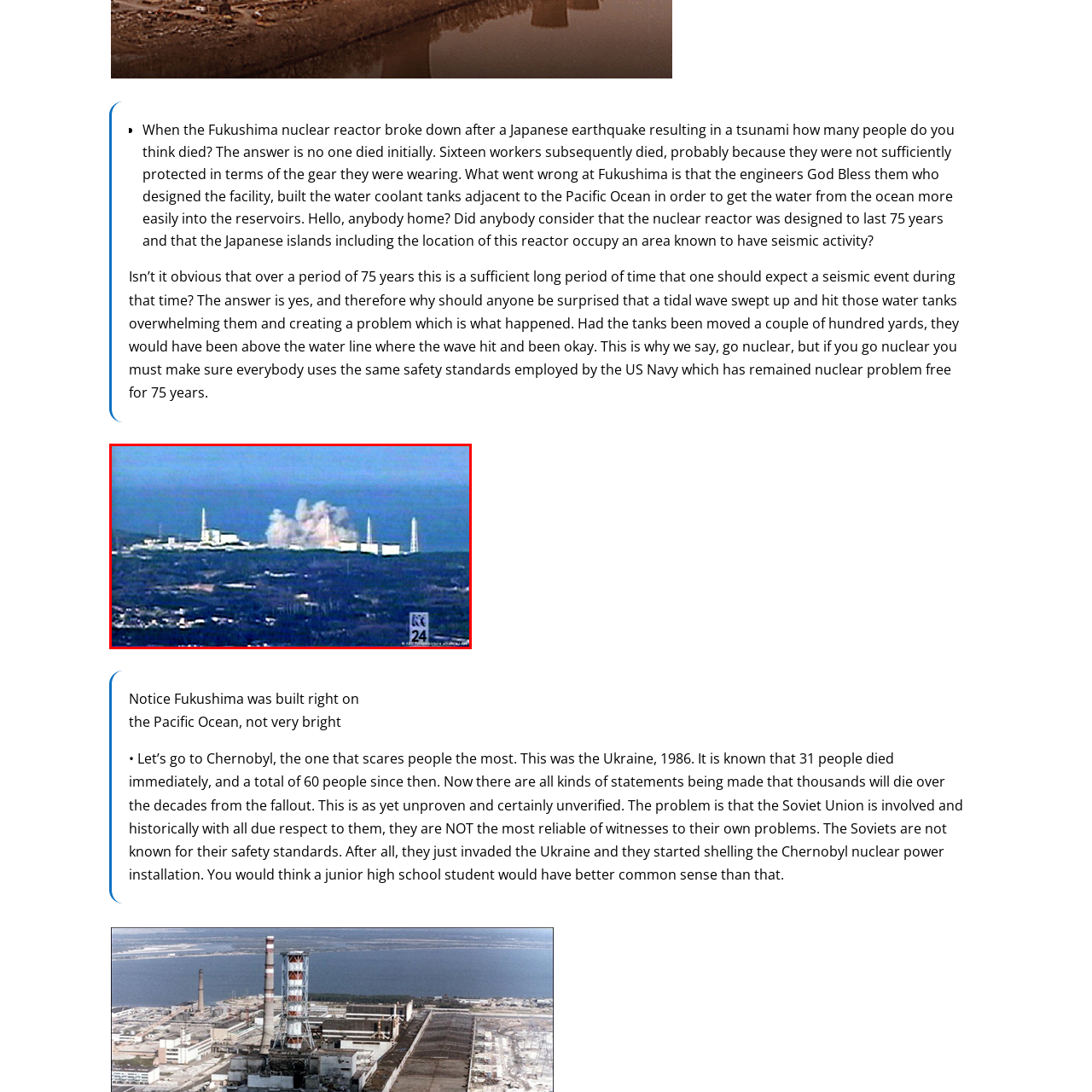Give an in-depth description of the scene depicted in the red-outlined box.

The image depicts a dramatic scene of the Fukushima Daiichi Nuclear Power Plant during the catastrophic events following the earthquake and tsunami that struck Japan in March 2011. In the foreground, a cloud of smoke and debris is visible, hinting at the severe damage and explosions that occurred at the facility. The backdrop features the expansive Pacific Ocean, emphasizing the plant's precarious location along the coast. Tall cooling towers and other structures of the plant are identifiable, illustrating the scale of the infrastructure that was impacted by the disaster. This incident raised significant concerns about nuclear safety, particularly in seismically active regions, leading to widespread discussions about engineering practices and emergency preparedness in relation to nuclear energy.